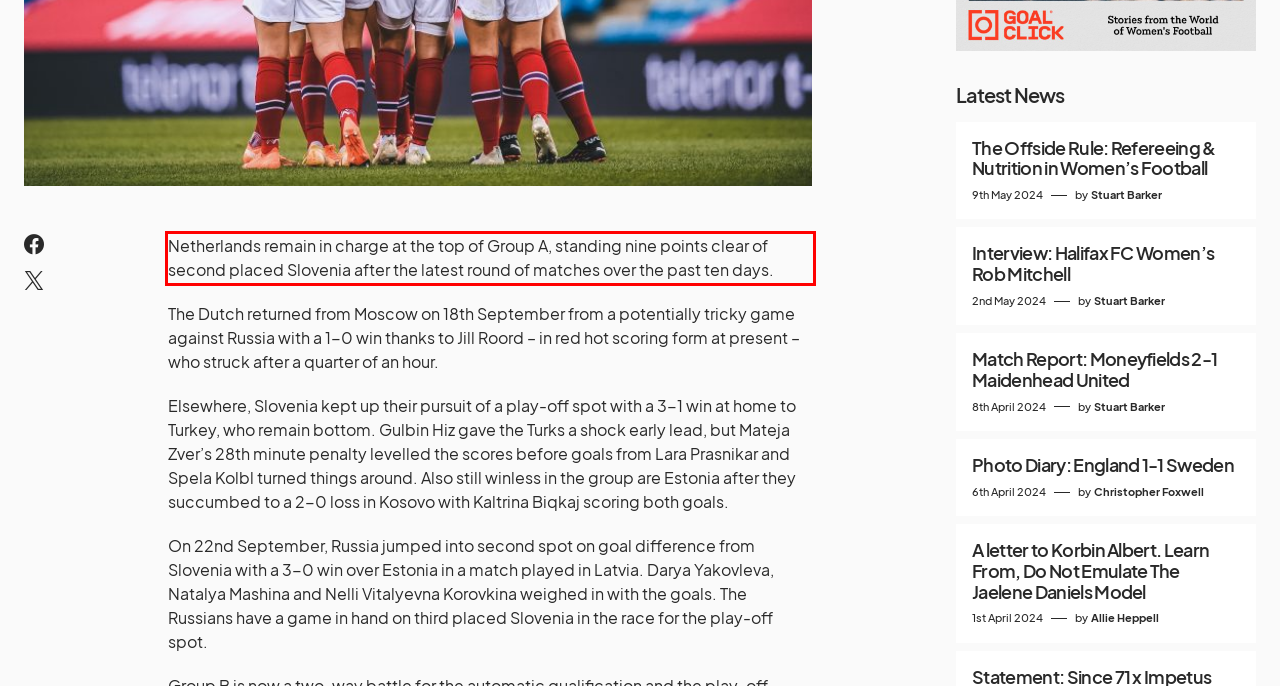Examine the webpage screenshot, find the red bounding box, and extract the text content within this marked area.

Netherlands remain in charge at the top of Group A, standing nine points clear of second placed Slovenia after the latest round of matches over the past ten days.